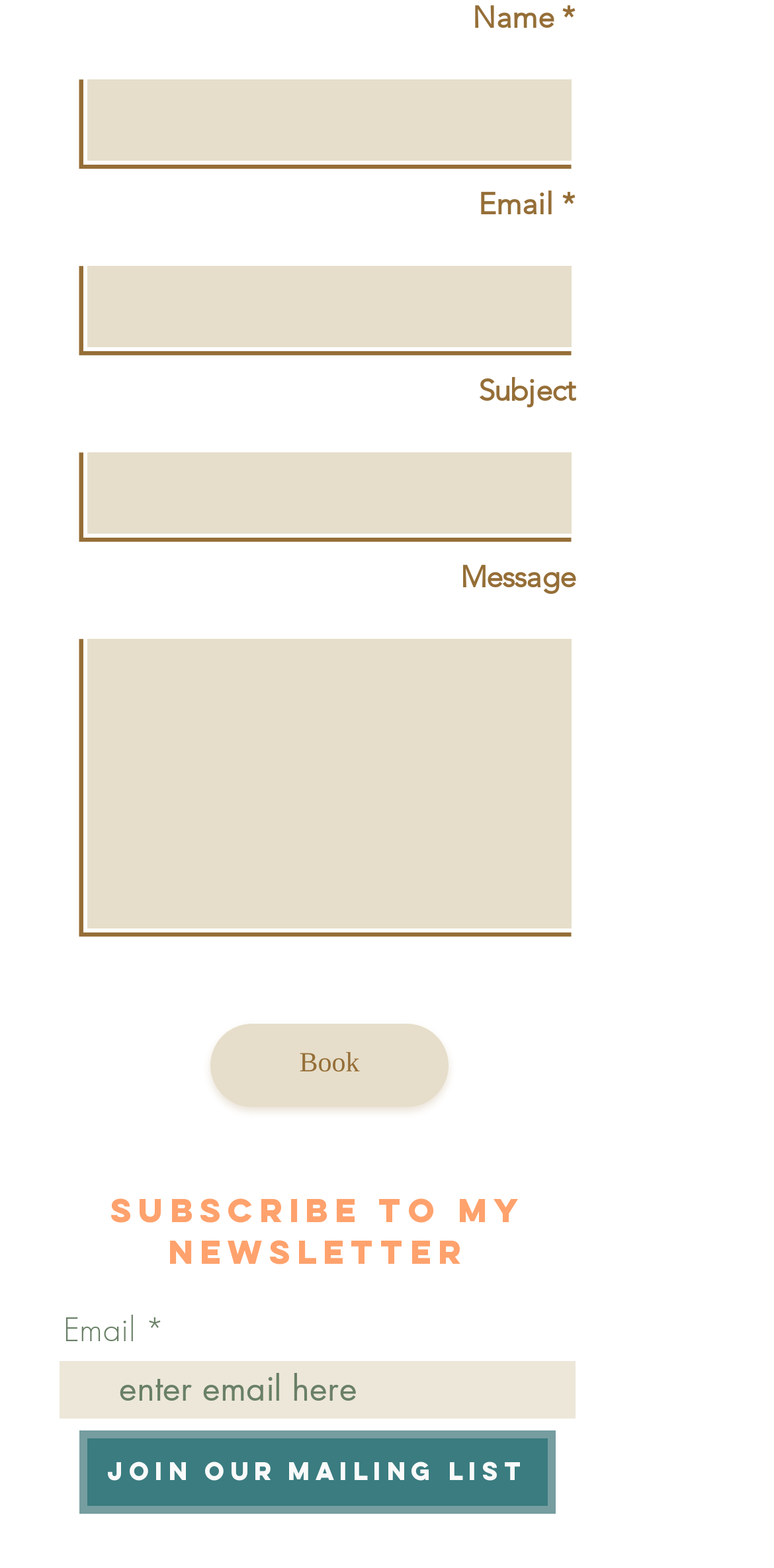Please respond to the question using a single word or phrase:
How many text fields are there on the webpage?

4